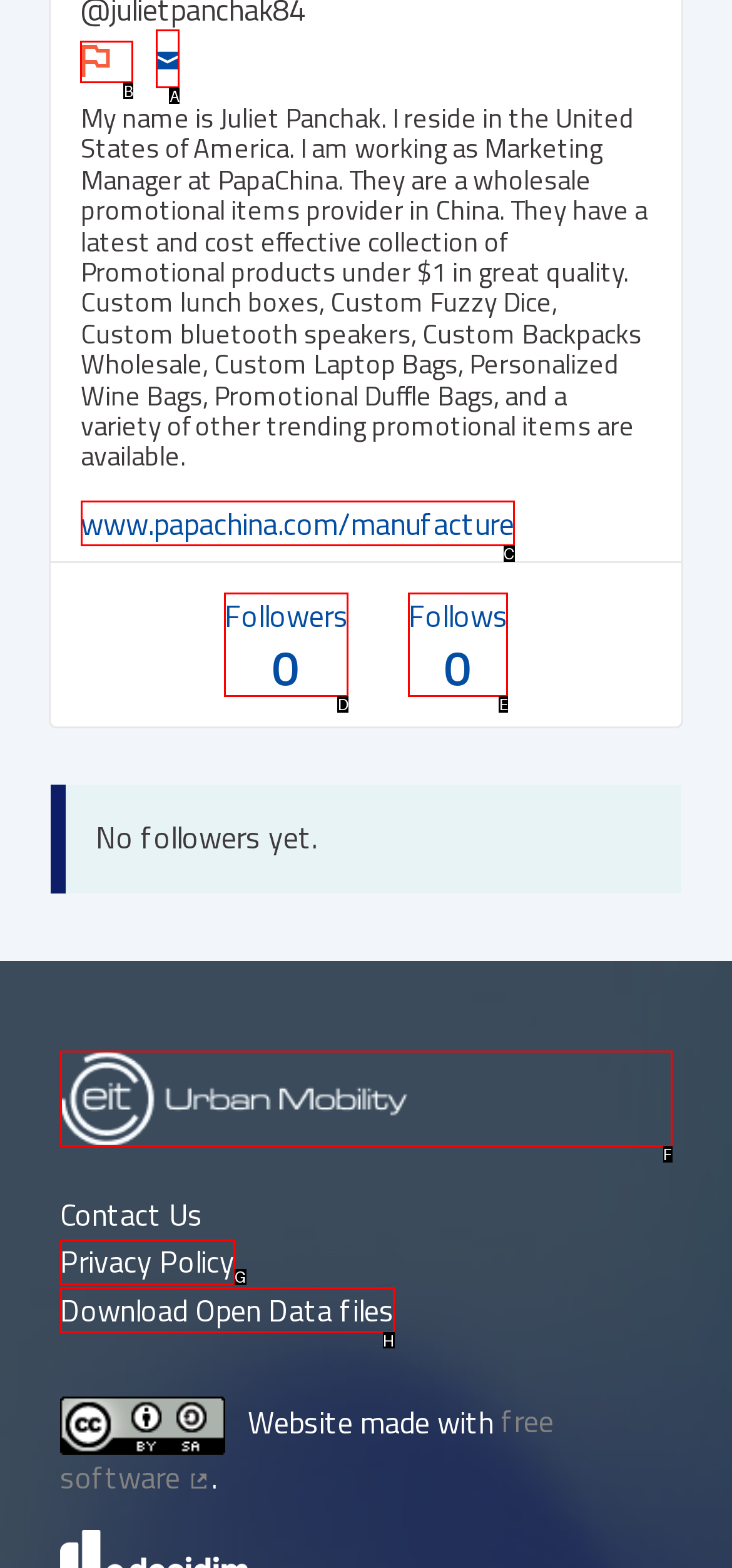Point out the correct UI element to click to carry out this instruction: Click the 'Report' button
Answer with the letter of the chosen option from the provided choices directly.

B